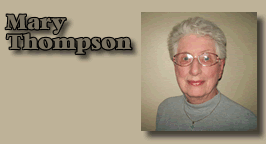Answer briefly with one word or phrase:
What is the tone of the background in the image?

Neutral